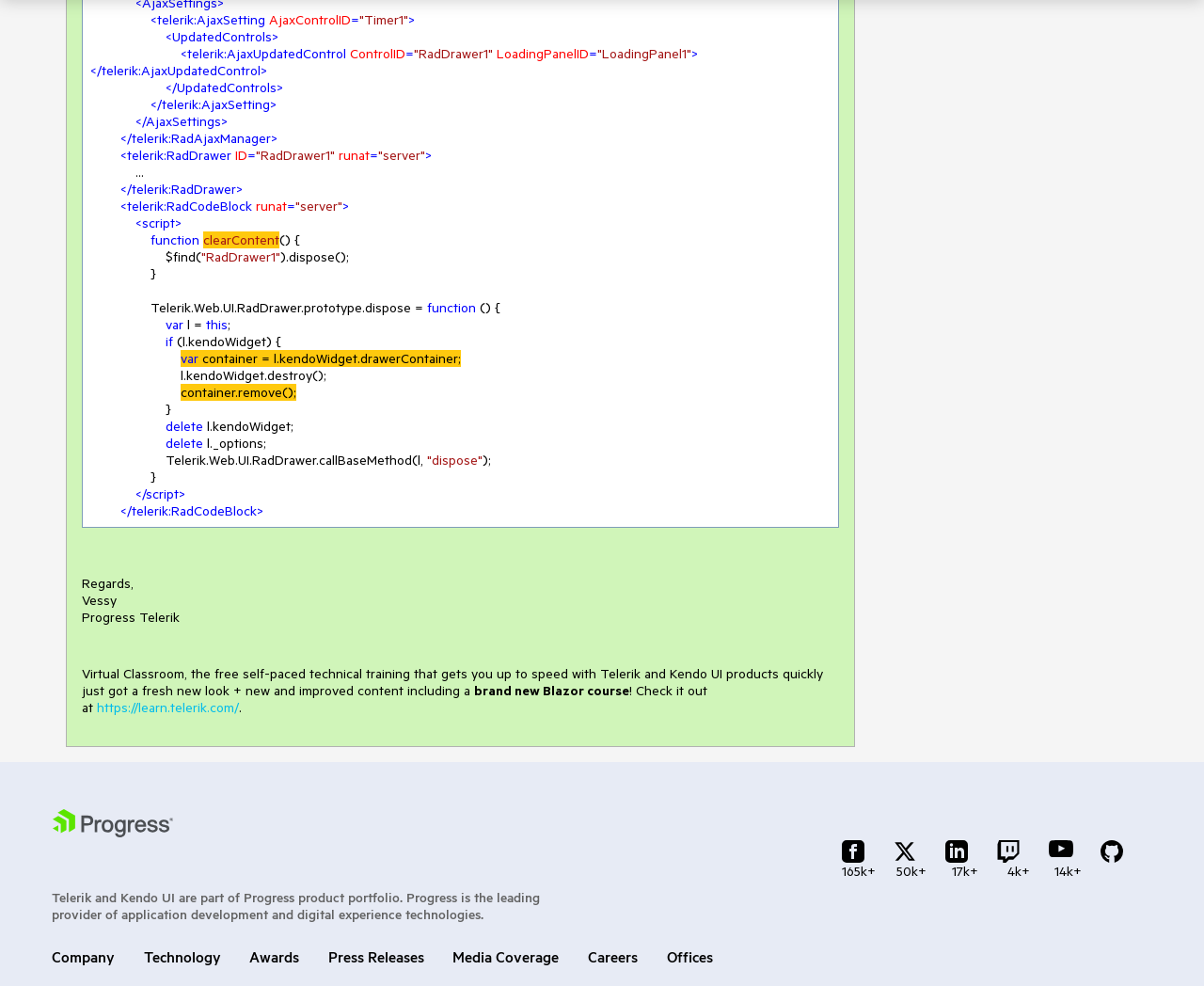What is the purpose of the dispose method?
Refer to the image and provide a concise answer in one word or phrase.

To destroy the kendo widget